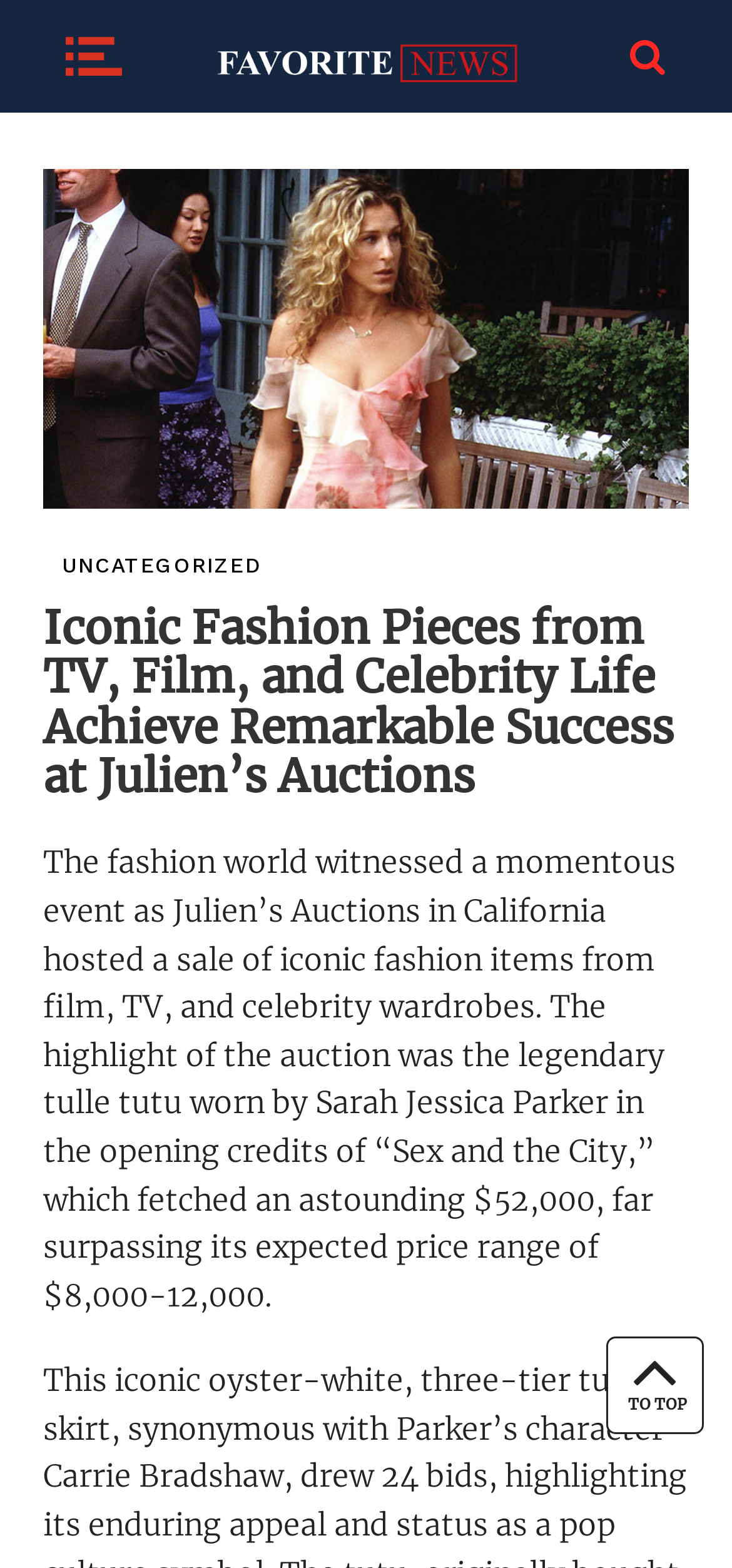Is the auction mentioned in the article?
Offer a detailed and full explanation in response to the question.

The article mentions Julien's Auctions in California hosting a sale of iconic fashion items from film, TV, and celebrity wardrobes, indicating that an auction is being referred to.